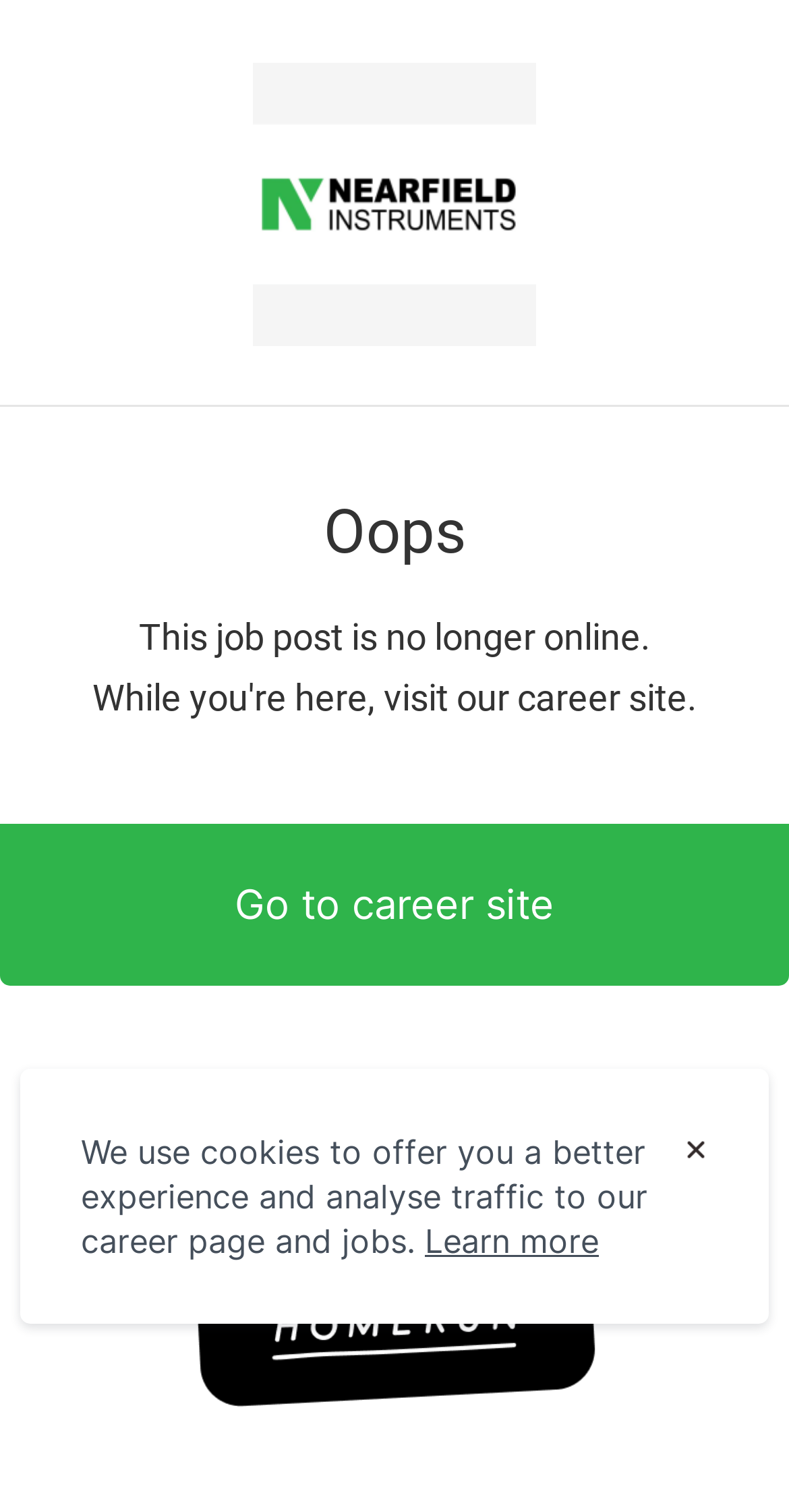What is the company's approach to cookies? Analyze the screenshot and reply with just one word or a short phrase.

Analyse traffic